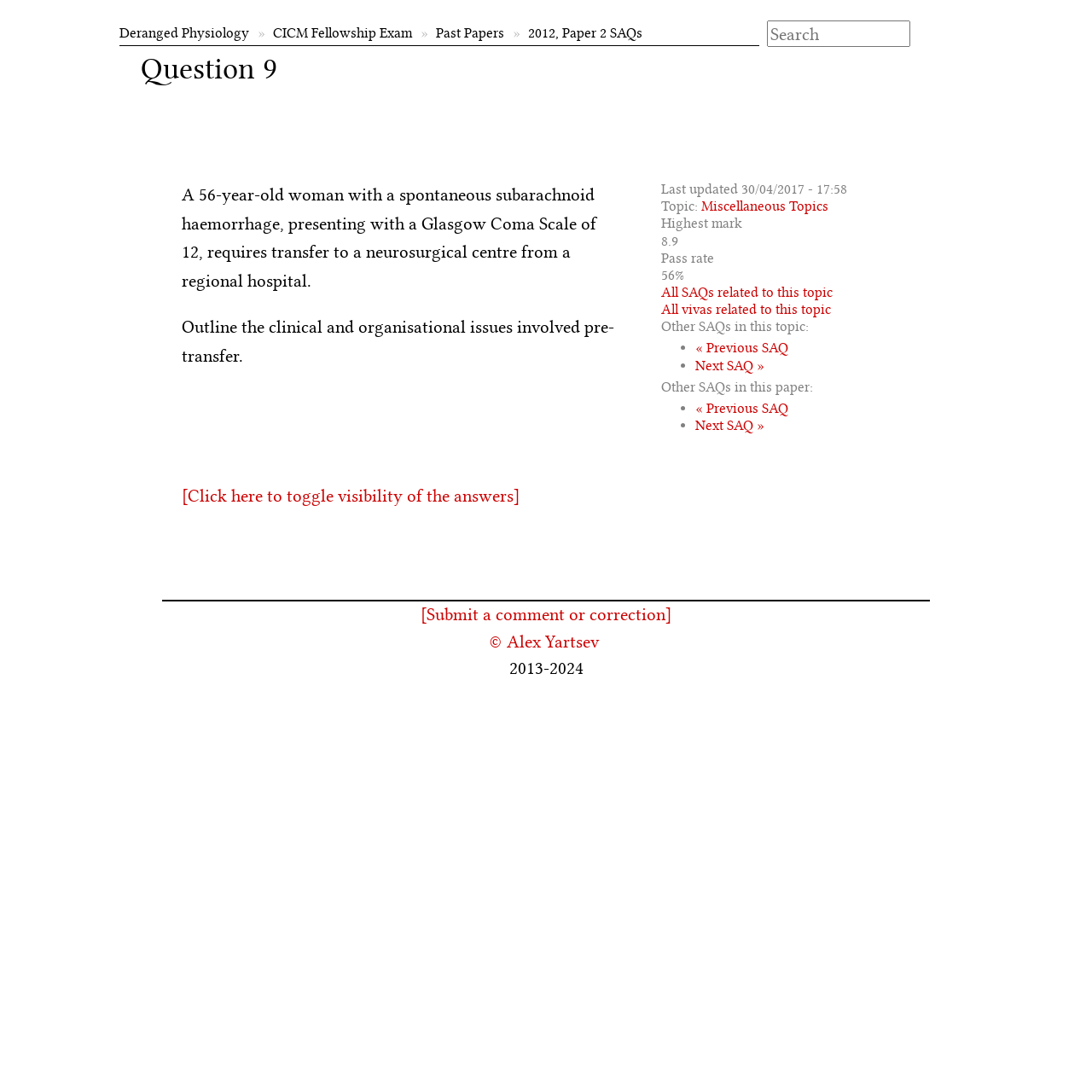Use a single word or phrase to answer the question: What is the pass rate for this question?

56%